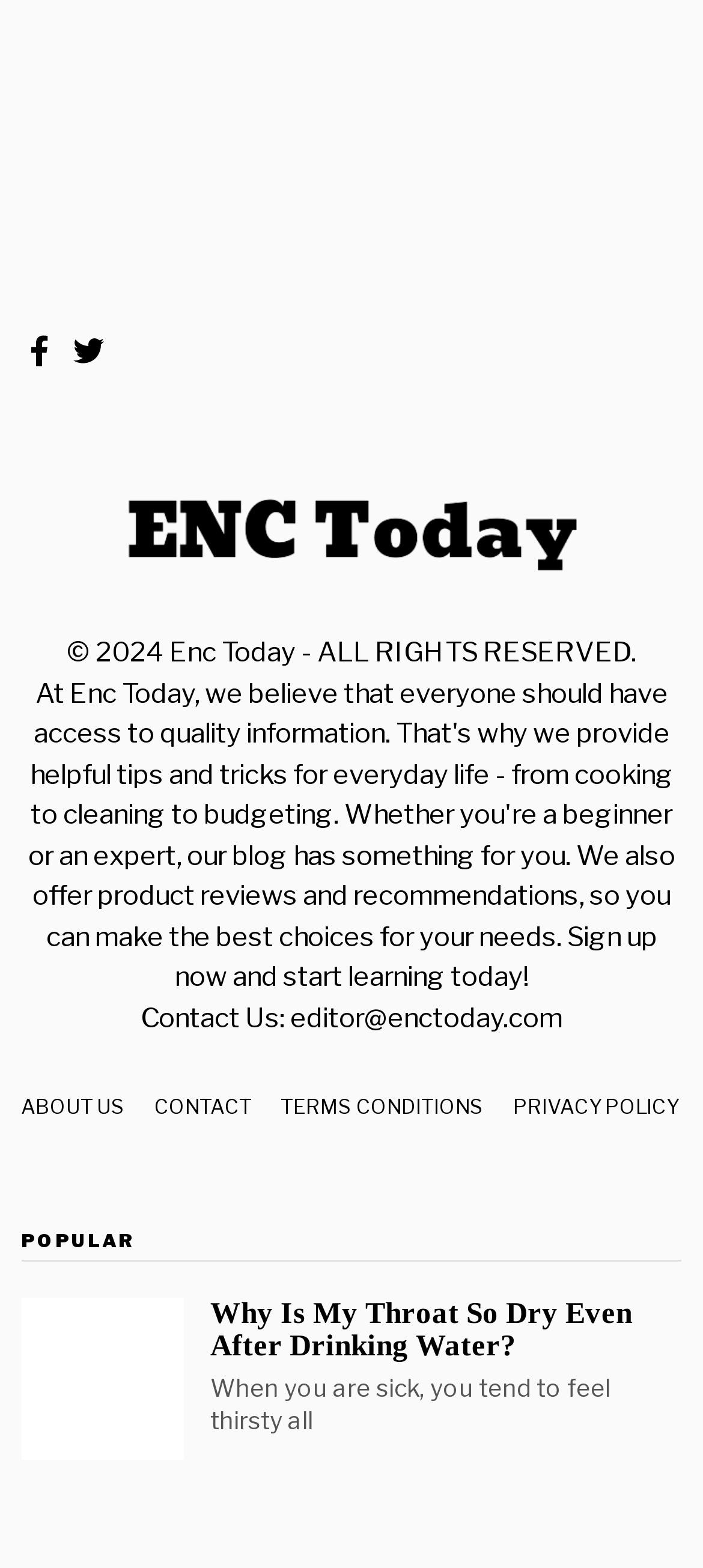Please determine the bounding box coordinates of the element's region to click for the following instruction: "Go to the 'Home' page".

None